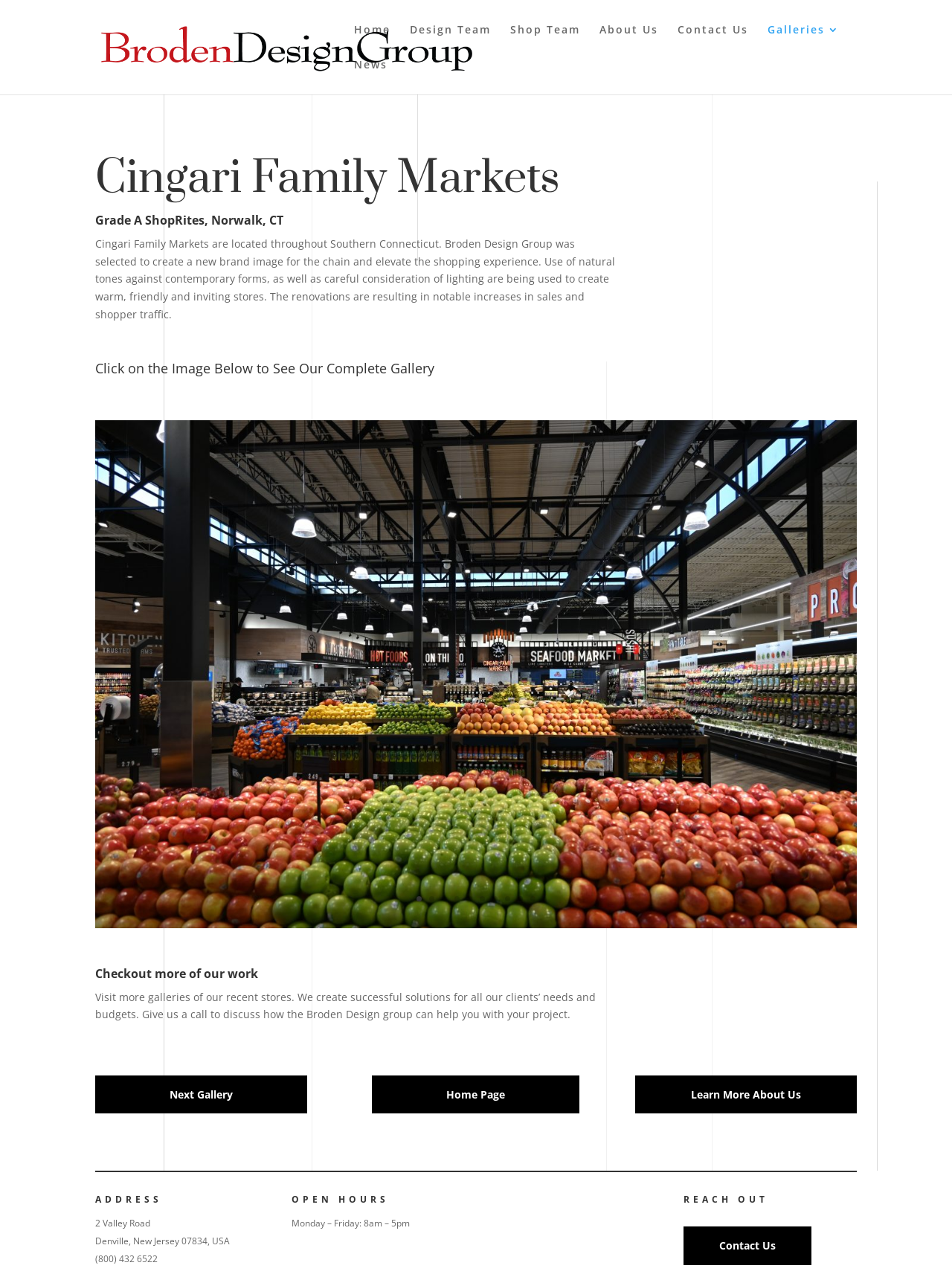Given the element description alt="Broden Design Group", identify the bounding box coordinates for the UI element on the webpage screenshot. The format should be (top-left x, top-left y, bottom-right x, bottom-right y), with values between 0 and 1.

[0.103, 0.03, 0.499, 0.041]